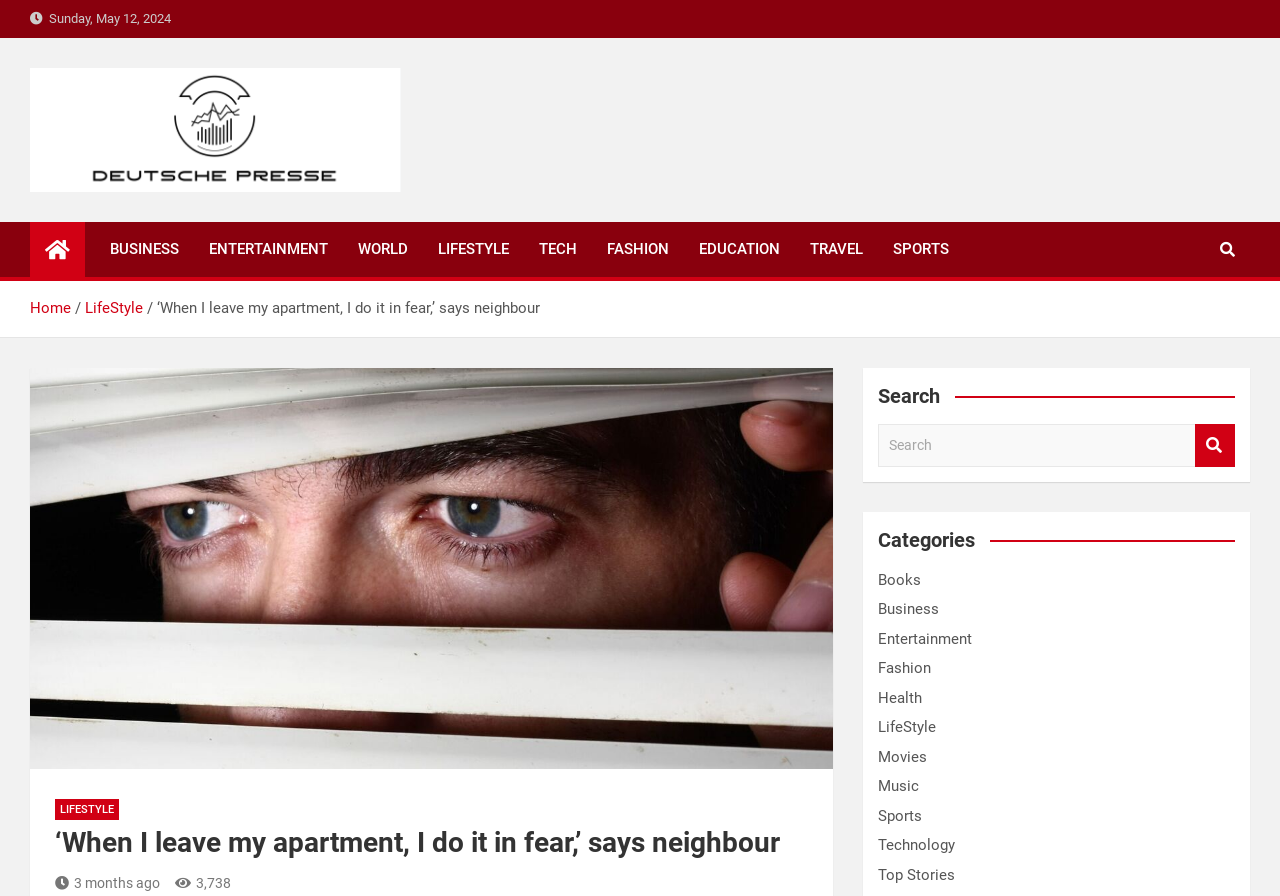Identify the bounding box for the described UI element. Provide the coordinates in (top-left x, top-left y, bottom-right x, bottom-right y) format with values ranging from 0 to 1: 3 months ago

[0.043, 0.977, 0.125, 0.995]